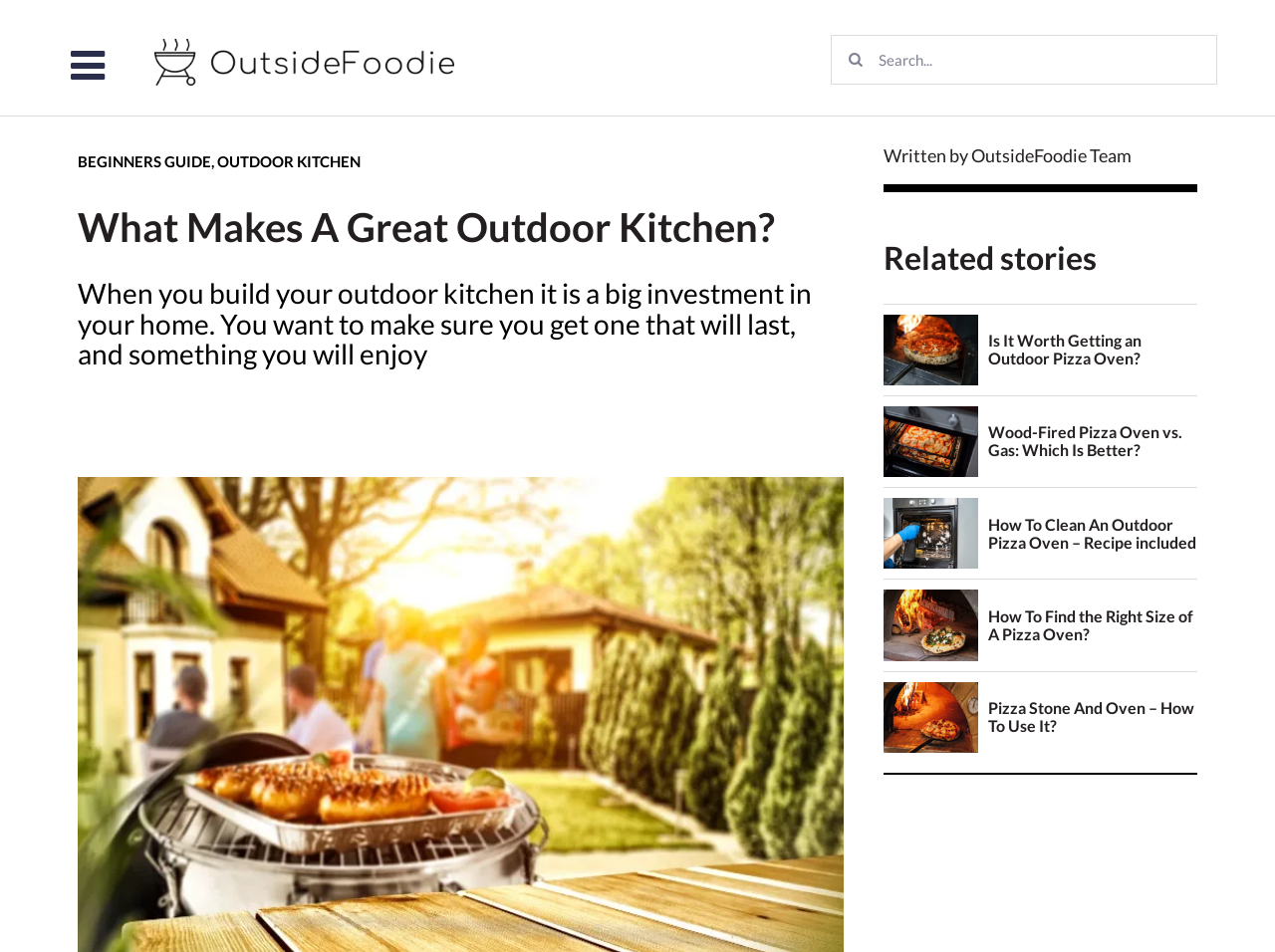Locate the UI element described by aria-label="Share on facebook" and provide its bounding box coordinates. Use the format (top-left x, top-left y, bottom-right x, bottom-right y) with all values as floating point numbers between 0 and 1.

[0.061, 0.414, 0.106, 0.475]